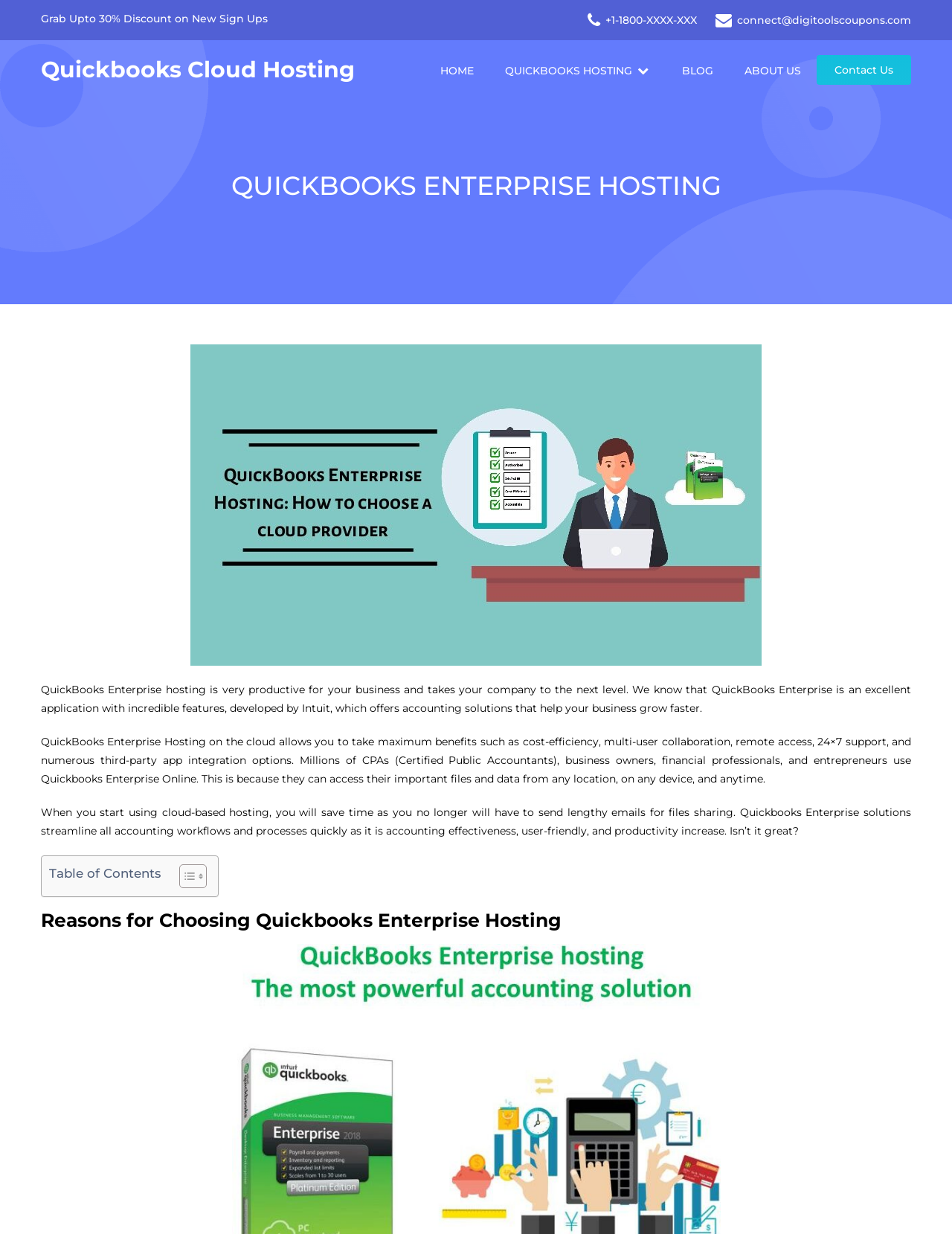From the screenshot, find the bounding box of the UI element matching this description: "Quickbooks Cloud Hosting". Supply the bounding box coordinates in the form [left, top, right, bottom], each a float between 0 and 1.

[0.043, 0.048, 0.373, 0.066]